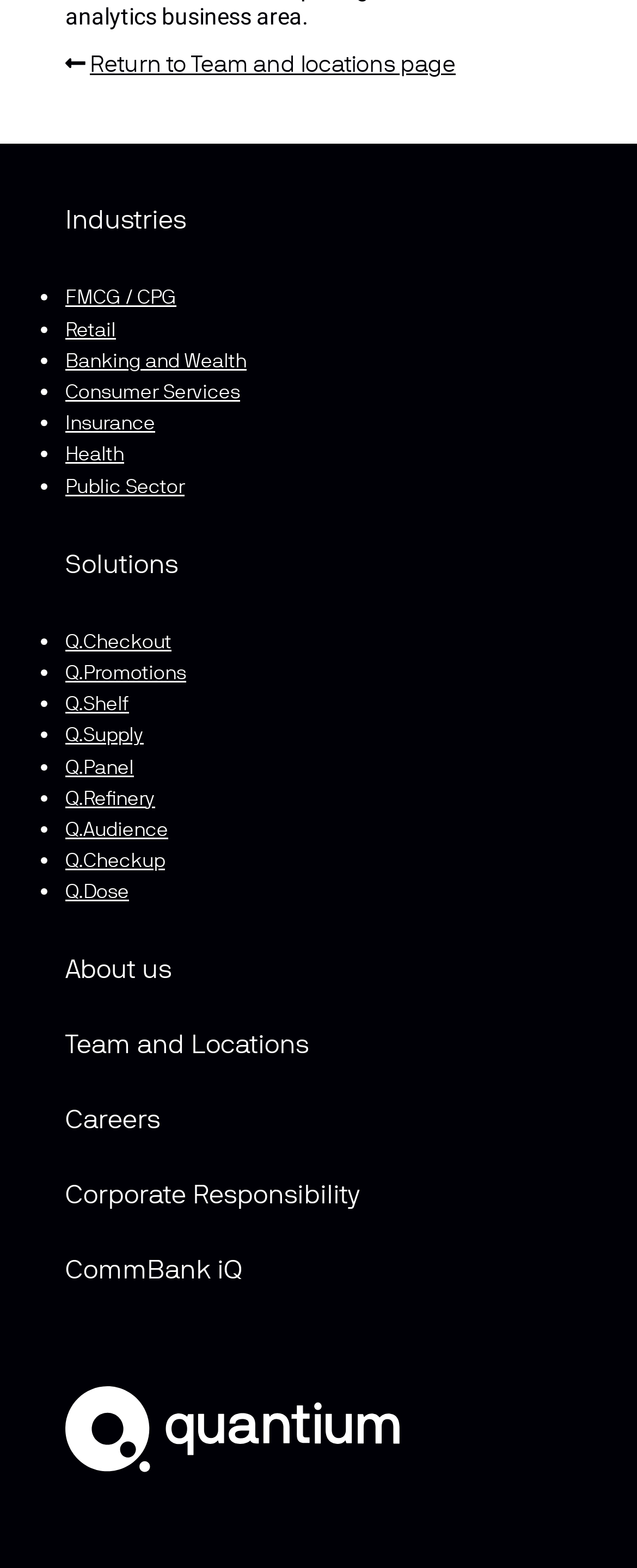Give a one-word or short phrase answer to this question: 
How many links are there in the 'About us' section?

5